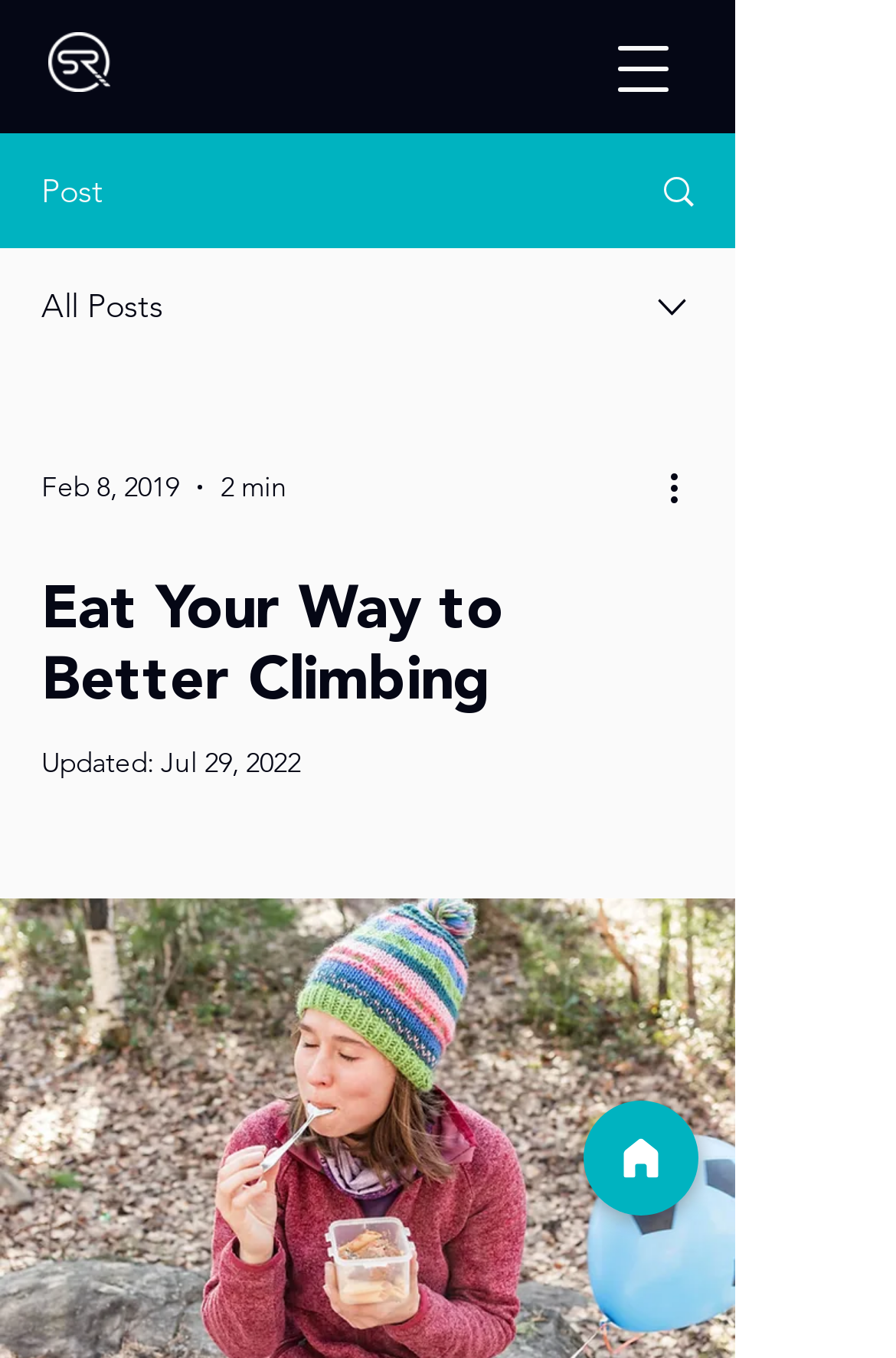Based on the description "aria-label="Open navigation menu"", find the bounding box of the specified UI element.

[0.685, 0.029, 0.751, 0.073]